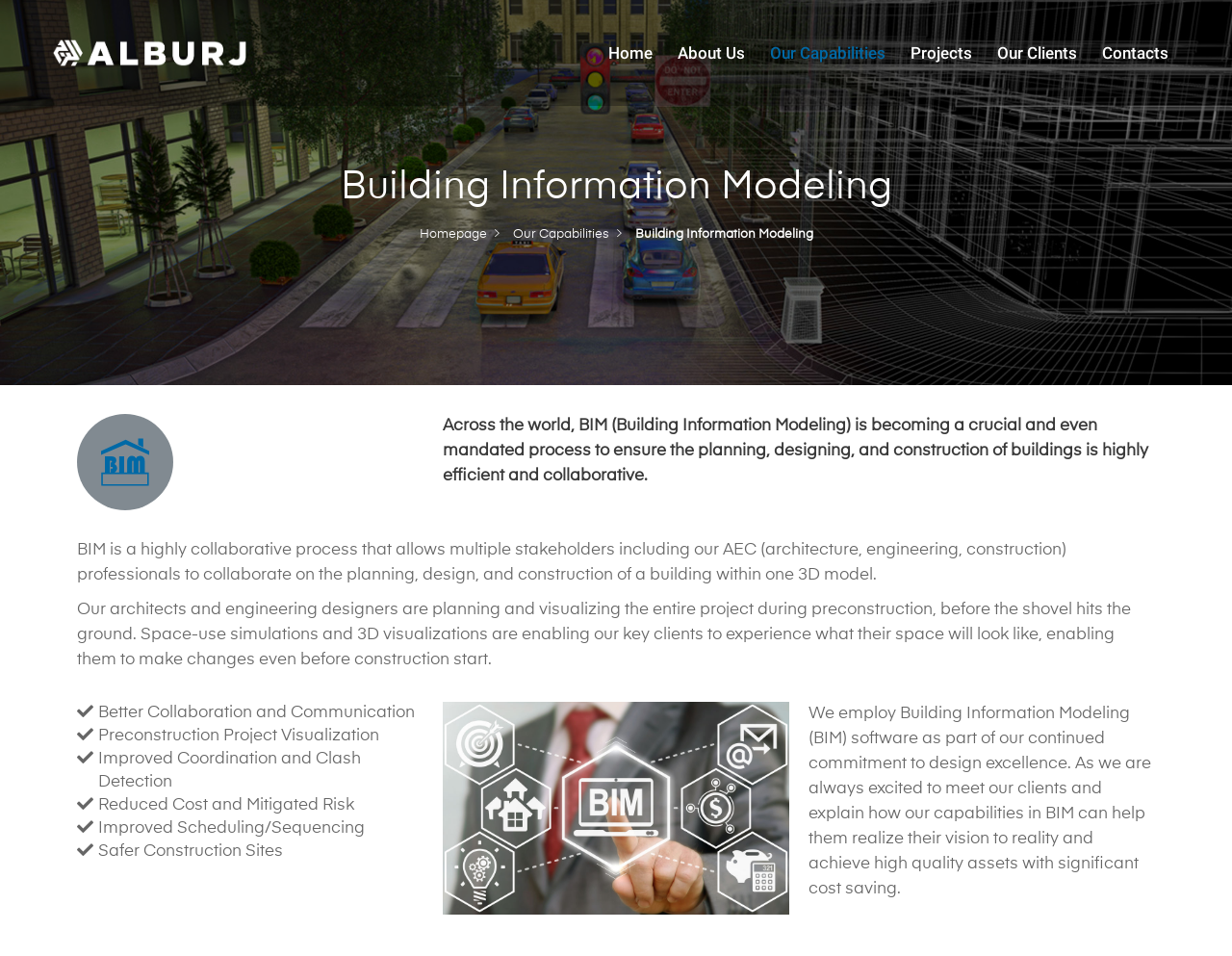Please identify the bounding box coordinates of the element that needs to be clicked to execute the following command: "Click the Projects link". Provide the bounding box using four float numbers between 0 and 1, formatted as [left, top, right, bottom].

[0.73, 0.03, 0.798, 0.081]